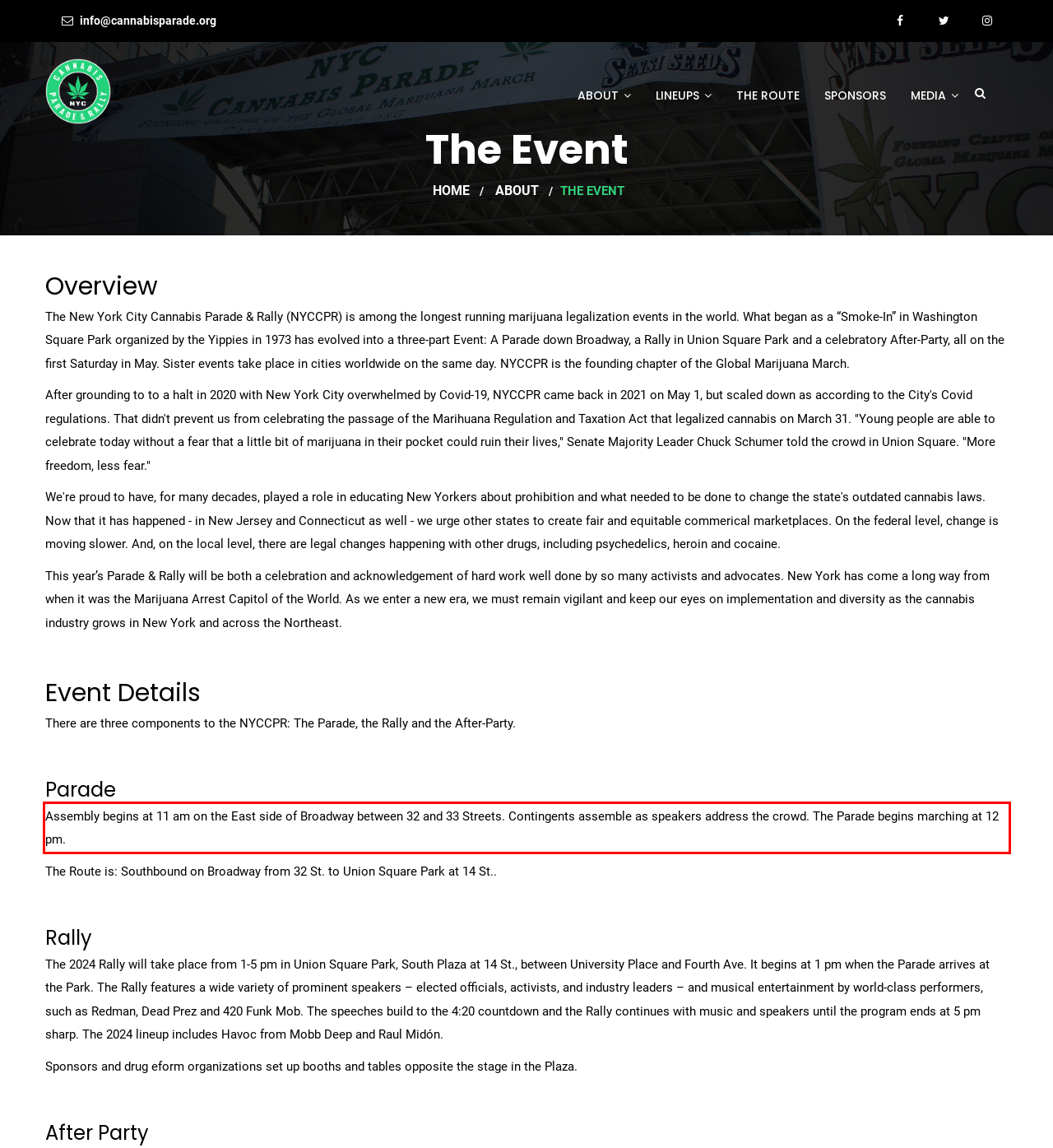View the screenshot of the webpage and identify the UI element surrounded by a red bounding box. Extract the text contained within this red bounding box.

Assembly begins at 11 am on the East side of Broadway between 32 and 33 Streets. Contingents assemble as speakers address the crowd. The Parade begins marching at 12 pm.